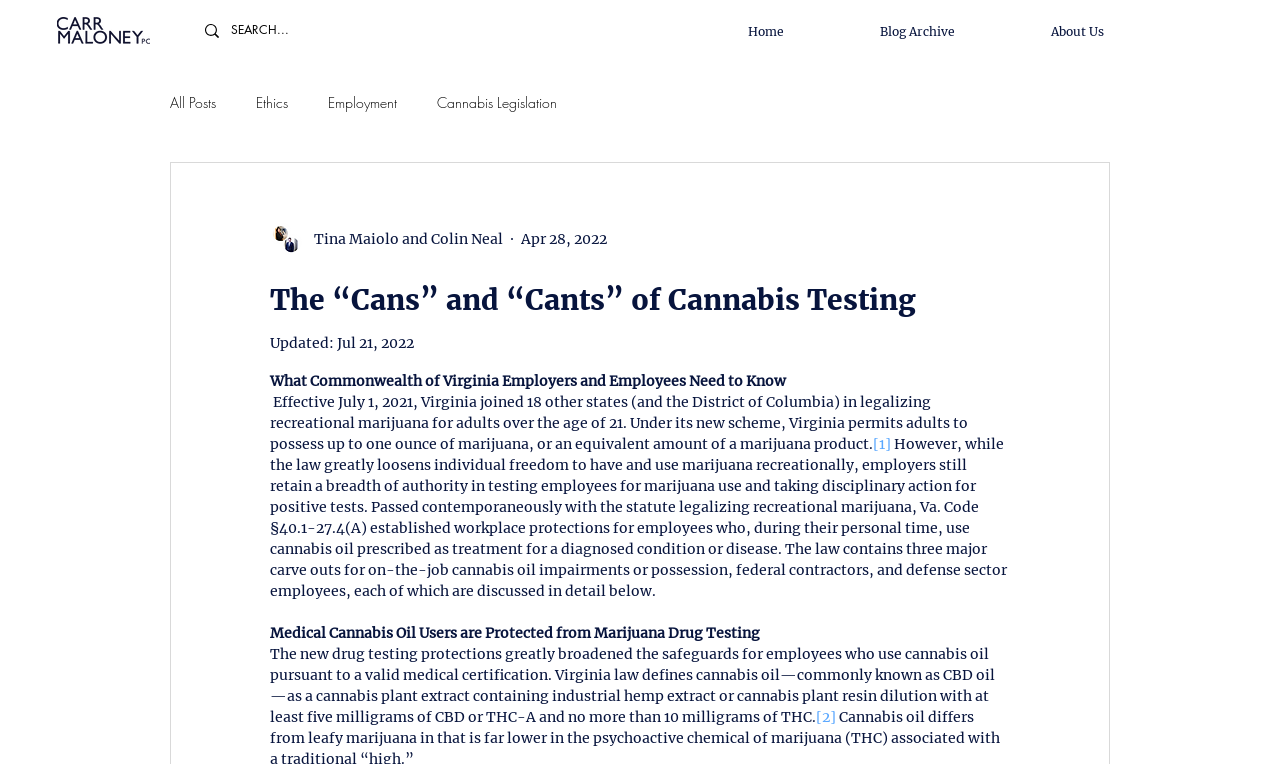Please determine the bounding box coordinates for the element that should be clicked to follow these instructions: "go to home page".

[0.517, 0.01, 0.62, 0.072]